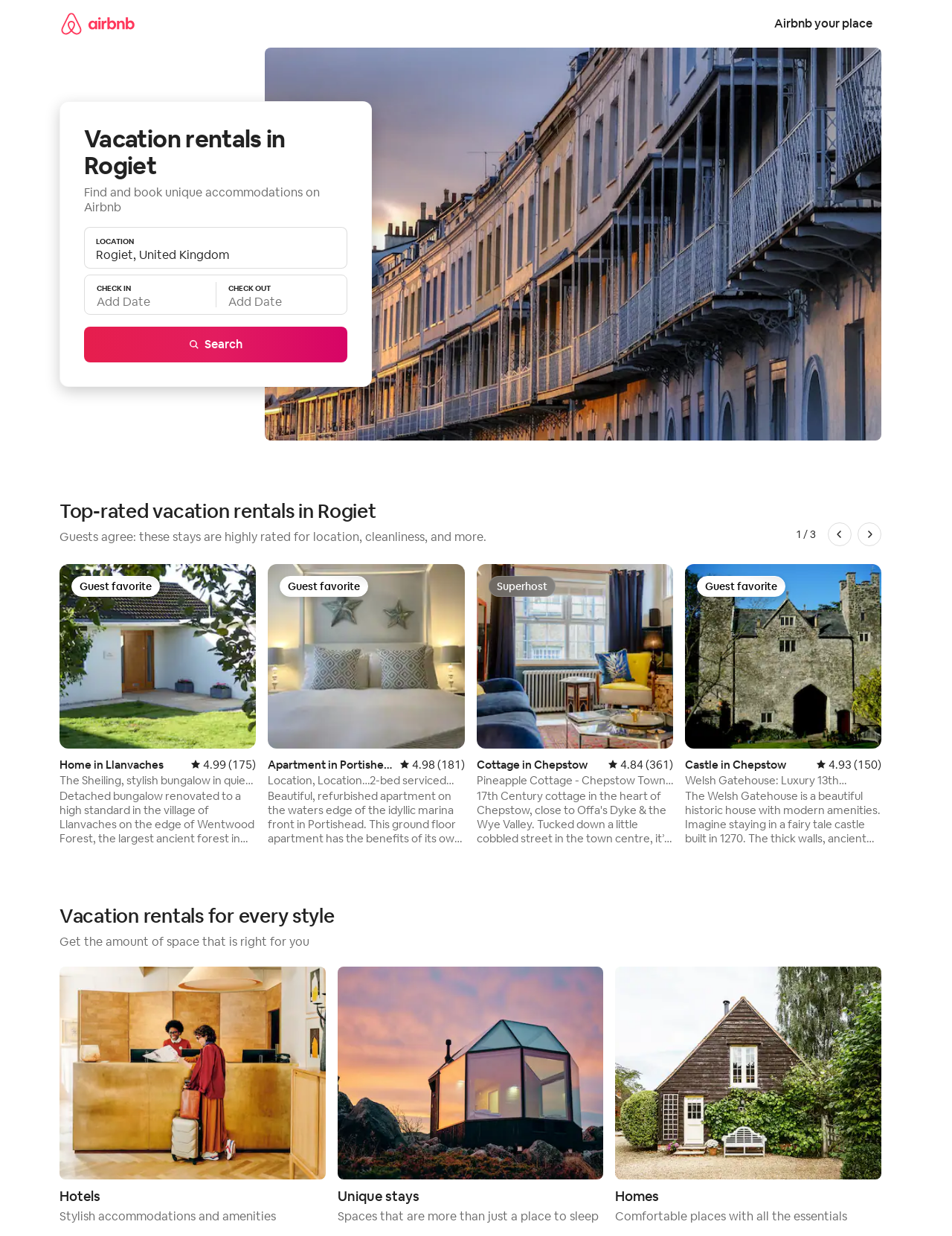Analyze the image and provide a detailed answer to the question: What is the average rating of the 'Home in Llanvaches' rental?

The average rating of the 'Home in Llanvaches' rental can be found in the StaticText element with the text '4.99 out of 5 average rating, 175 reviews'.